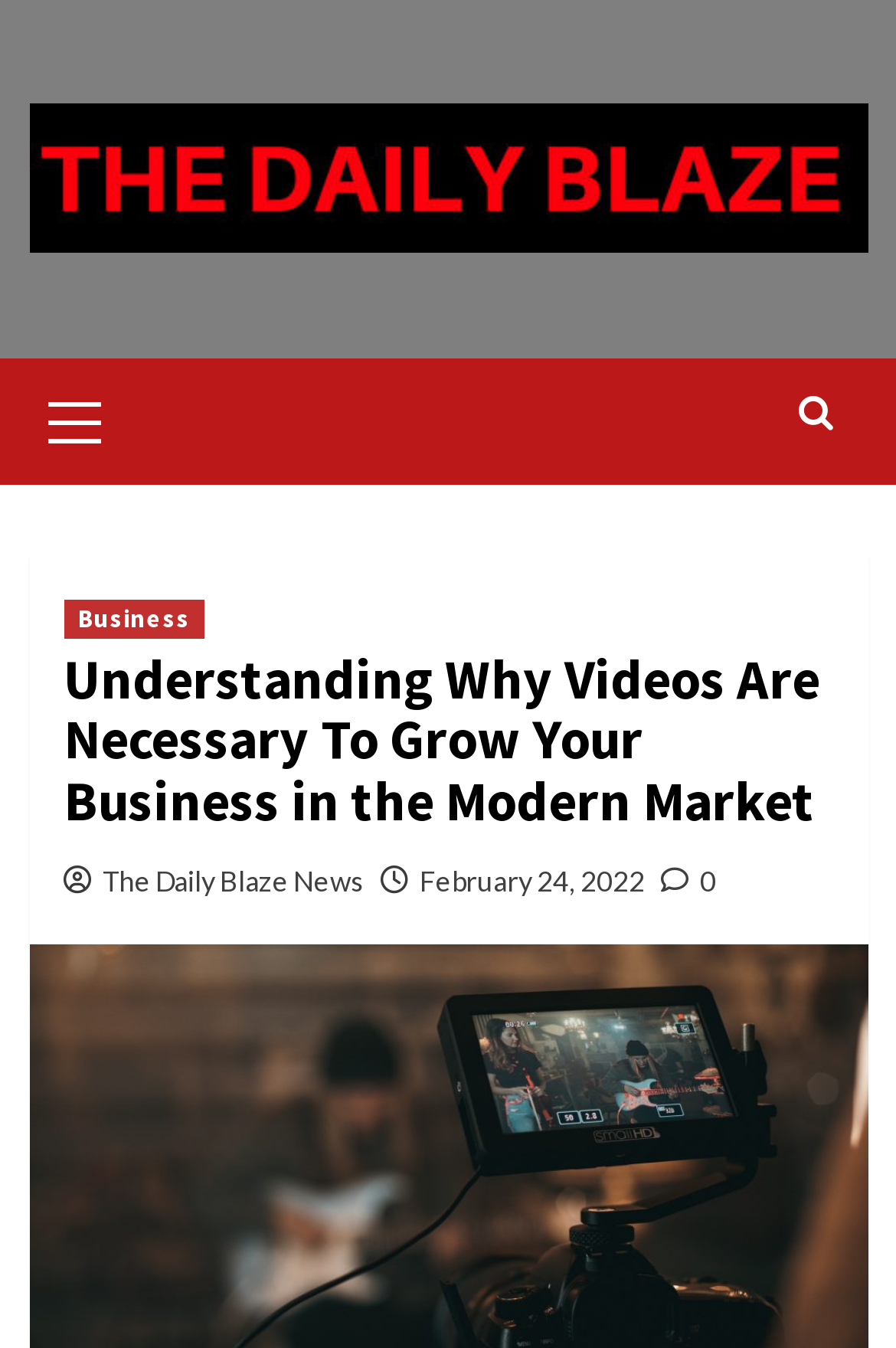What is the date of the news article?
Using the details shown in the screenshot, provide a comprehensive answer to the question.

I found the date of the news article by looking at the link element with the text 'February 24, 2022', which is a common format for dates in news articles and is located near the heading element.